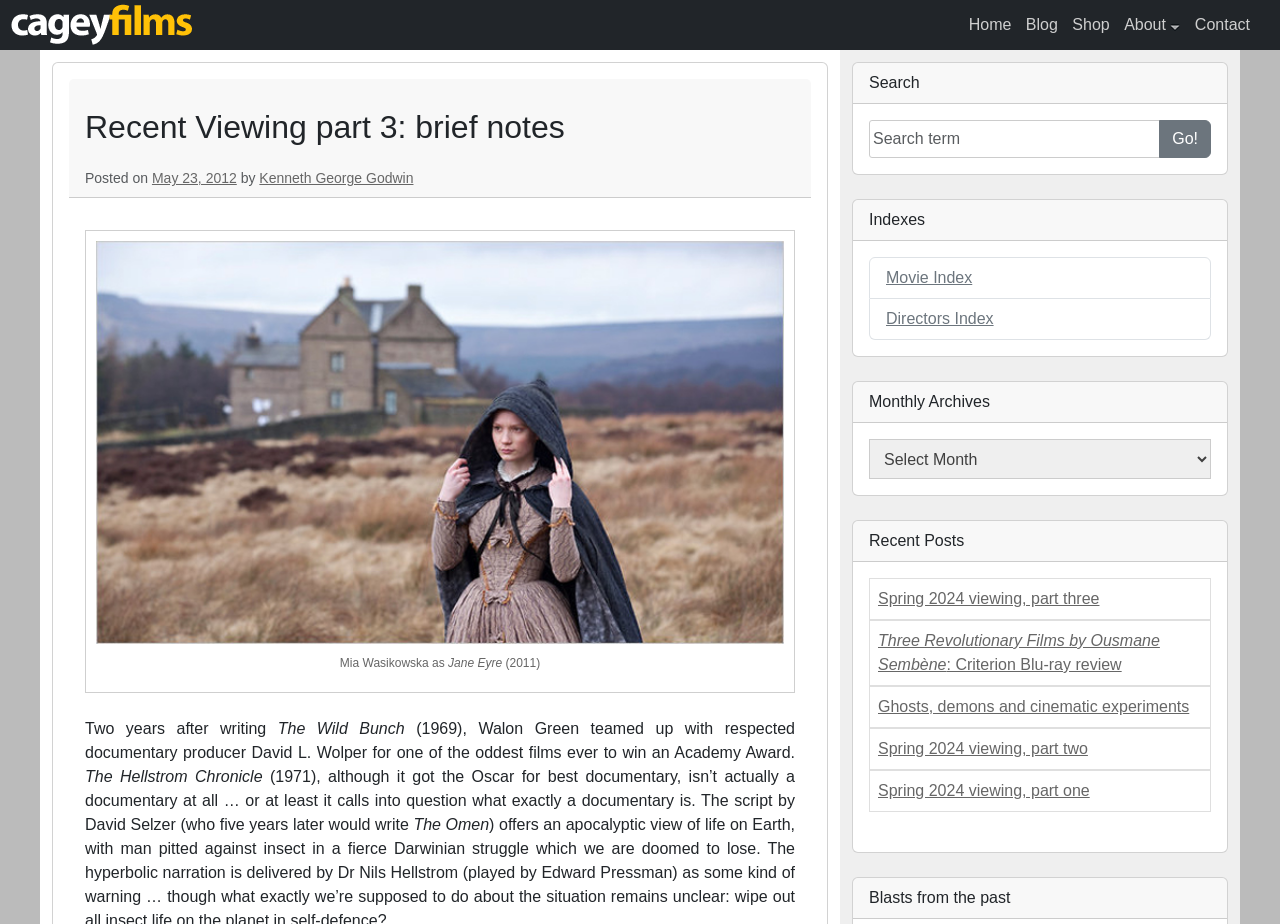Using the element description provided, determine the bounding box coordinates in the format (top-left x, top-left y, bottom-right x, bottom-right y). Ensure that all values are floating point numbers between 0 and 1. Element description: Spring 2024 viewing, part two

[0.686, 0.801, 0.85, 0.819]